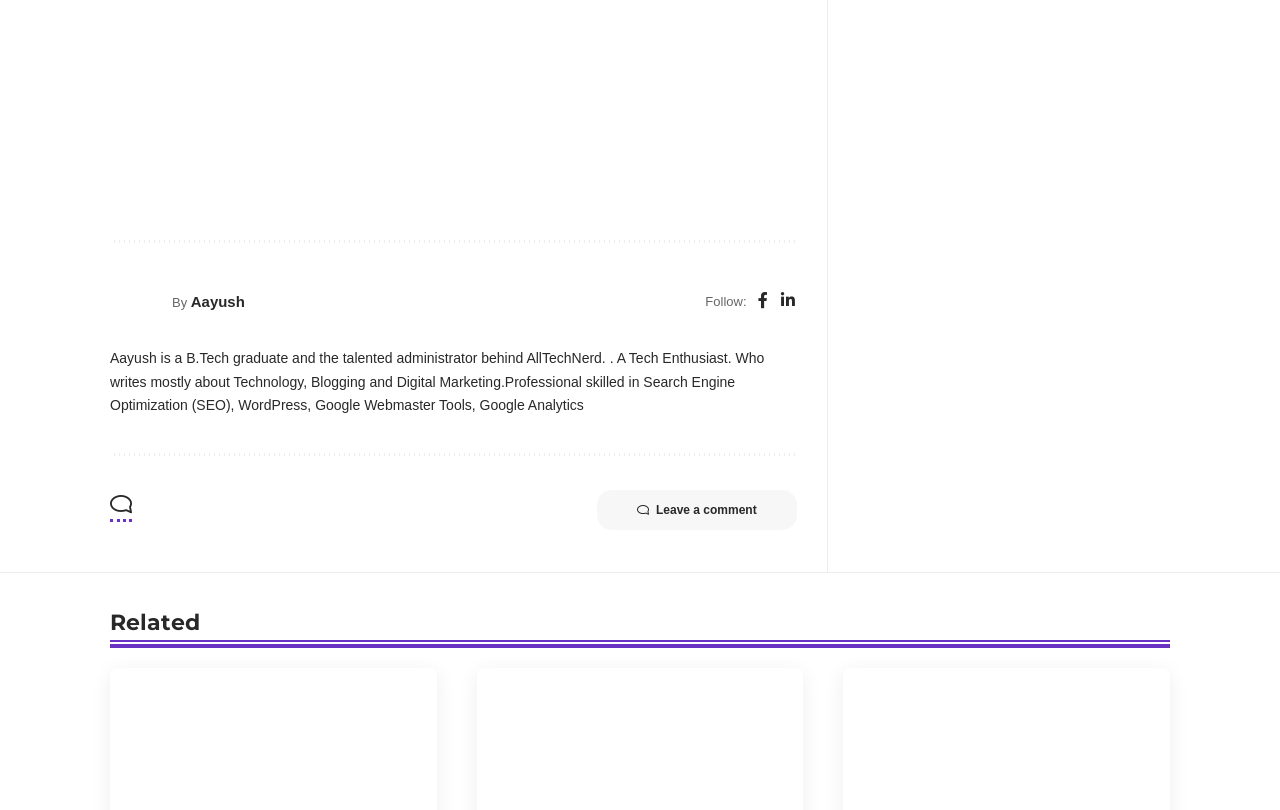Bounding box coordinates are specified in the format (top-left x, top-left y, bottom-right x, bottom-right y). All values are floating point numbers bounded between 0 and 1. Please provide the bounding box coordinate of the region this sentence describes: Discord

[0.672, 0.092, 0.73, 0.121]